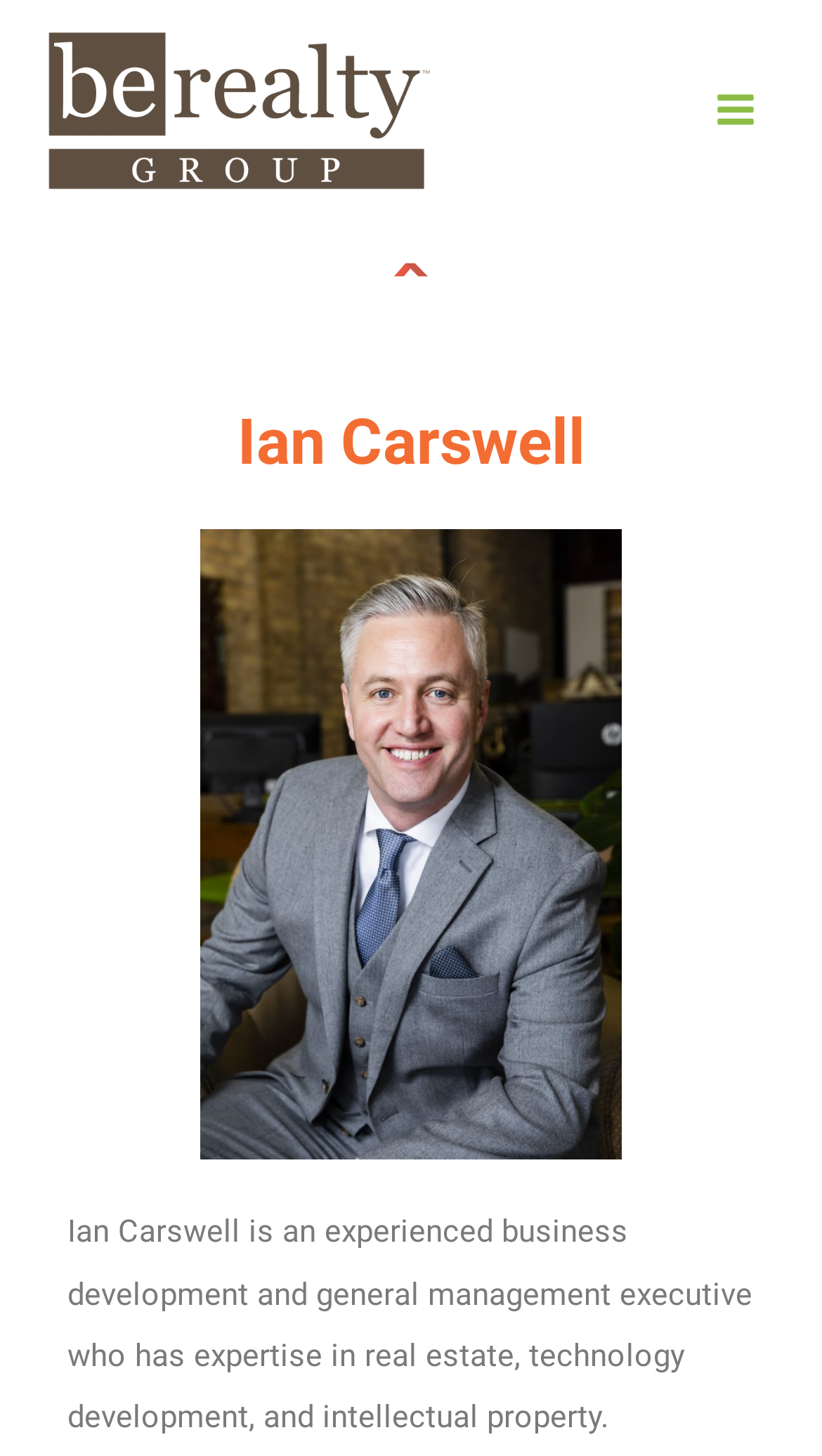What is Ian Carswell's profession? Observe the screenshot and provide a one-word or short phrase answer.

Business development executive